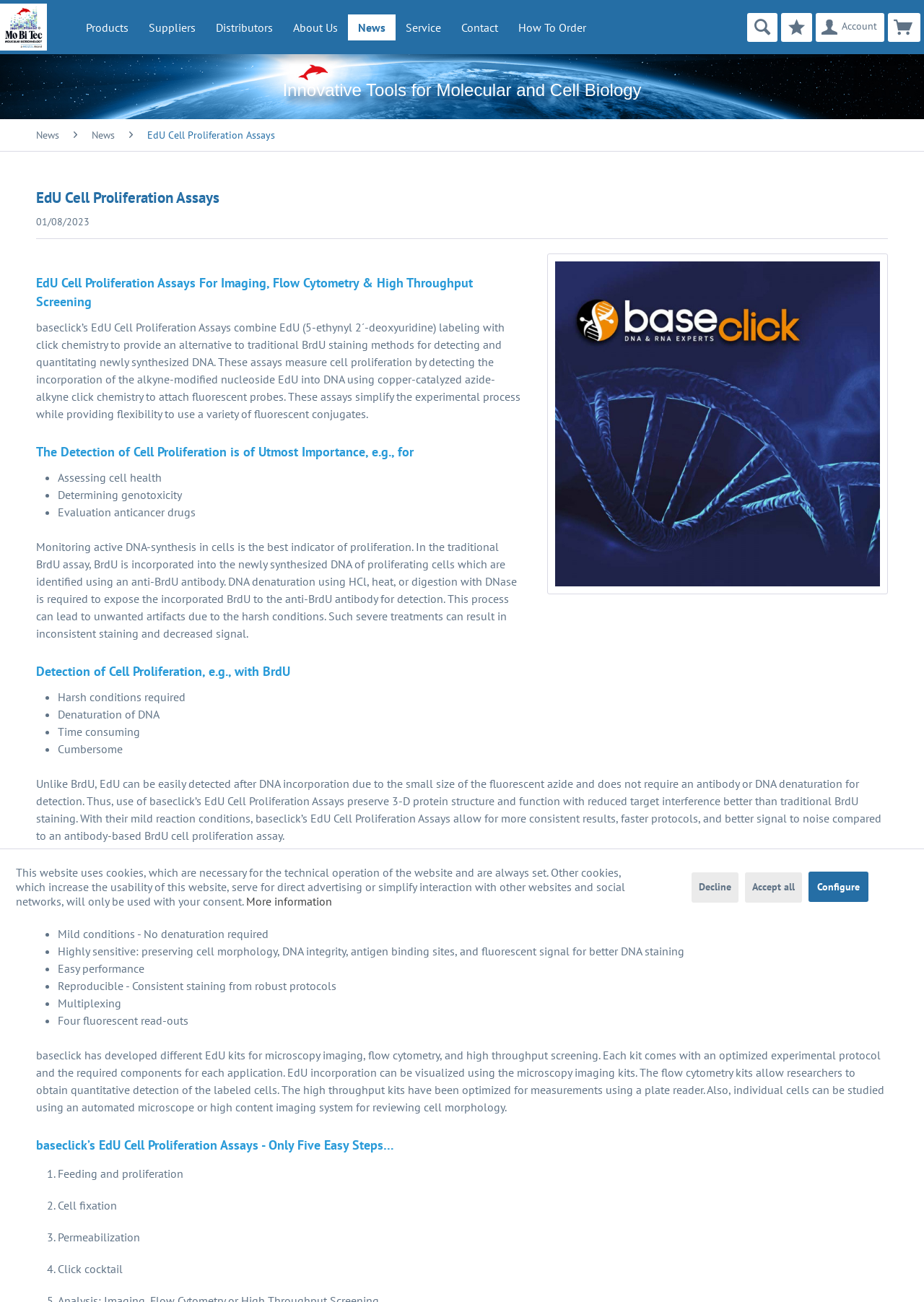How many benefits of baseclick’s EdU Cell Proliferation Assays are listed?
Using the information from the image, answer the question thoroughly.

The webpage lists 9 benefits of baseclick’s EdU Cell Proliferation Assays, which are 'Fast & direct detection without an antibody', 'Save researchers valuable time with assay times of about 1 ½ hours', 'Mild conditions - No denaturation required', 'Highly sensitive: preserving cell morphology, DNA integrity, antigen binding sites, and fluorescent signal for better DNA staining', 'Easy performance', 'Reproducible - Consistent staining from robust protocols', 'Multiplexing', 'Four fluorescent read-outs', and others.